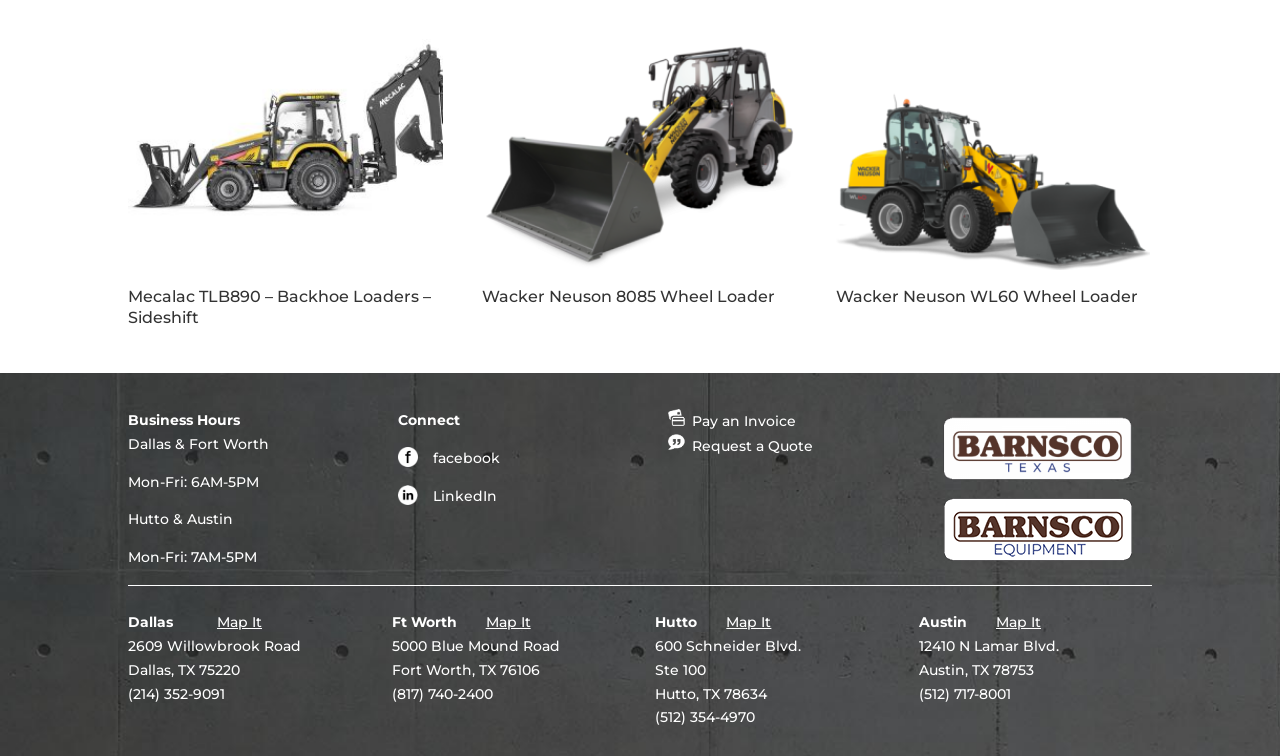Utilize the information from the image to answer the question in detail:
What is the address of the Hutto location?

I found the address by looking at the section that lists the different locations. The Hutto location has an address of 600 Schneider Blvd. Ste 100.